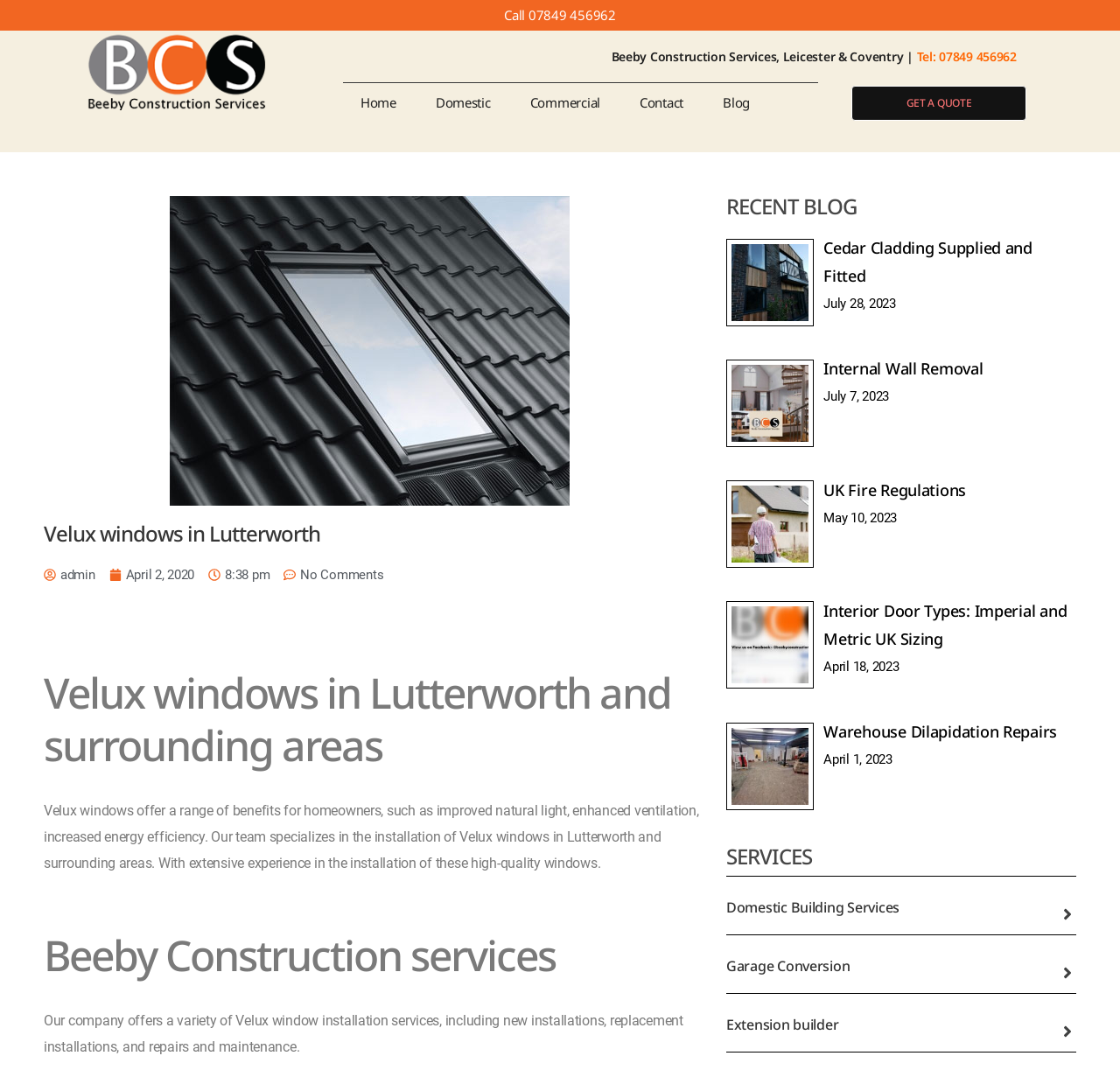Specify the bounding box coordinates of the area that needs to be clicked to achieve the following instruction: "Learn about domestic building services".

[0.648, 0.833, 0.803, 0.851]